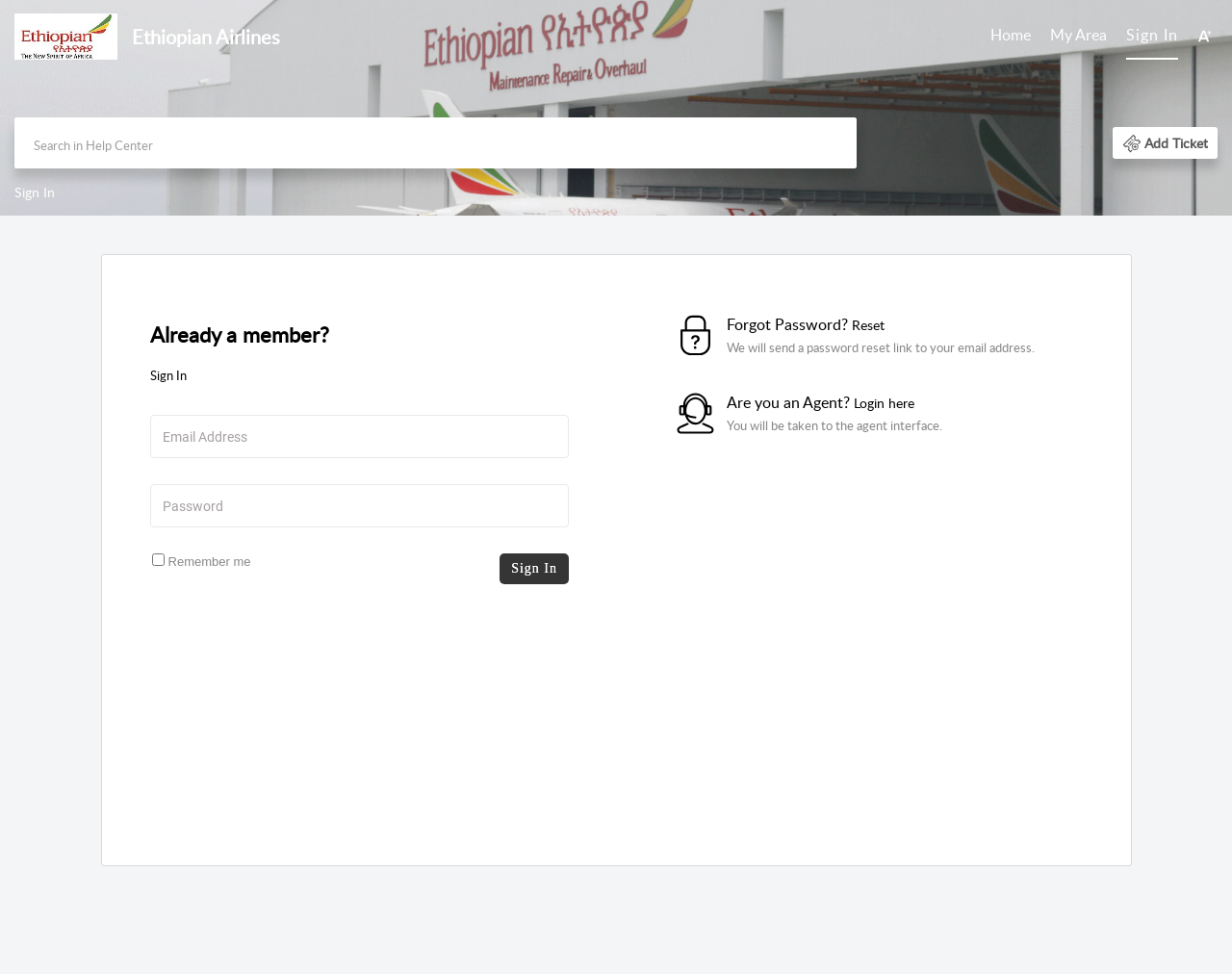For the element described, predict the bounding box coordinates as (top-left x, top-left y, bottom-right x, bottom-right y). All values should be between 0 and 1. Element description: parent_node: Ethiopian Airlines

[0.012, 0.014, 0.095, 0.061]